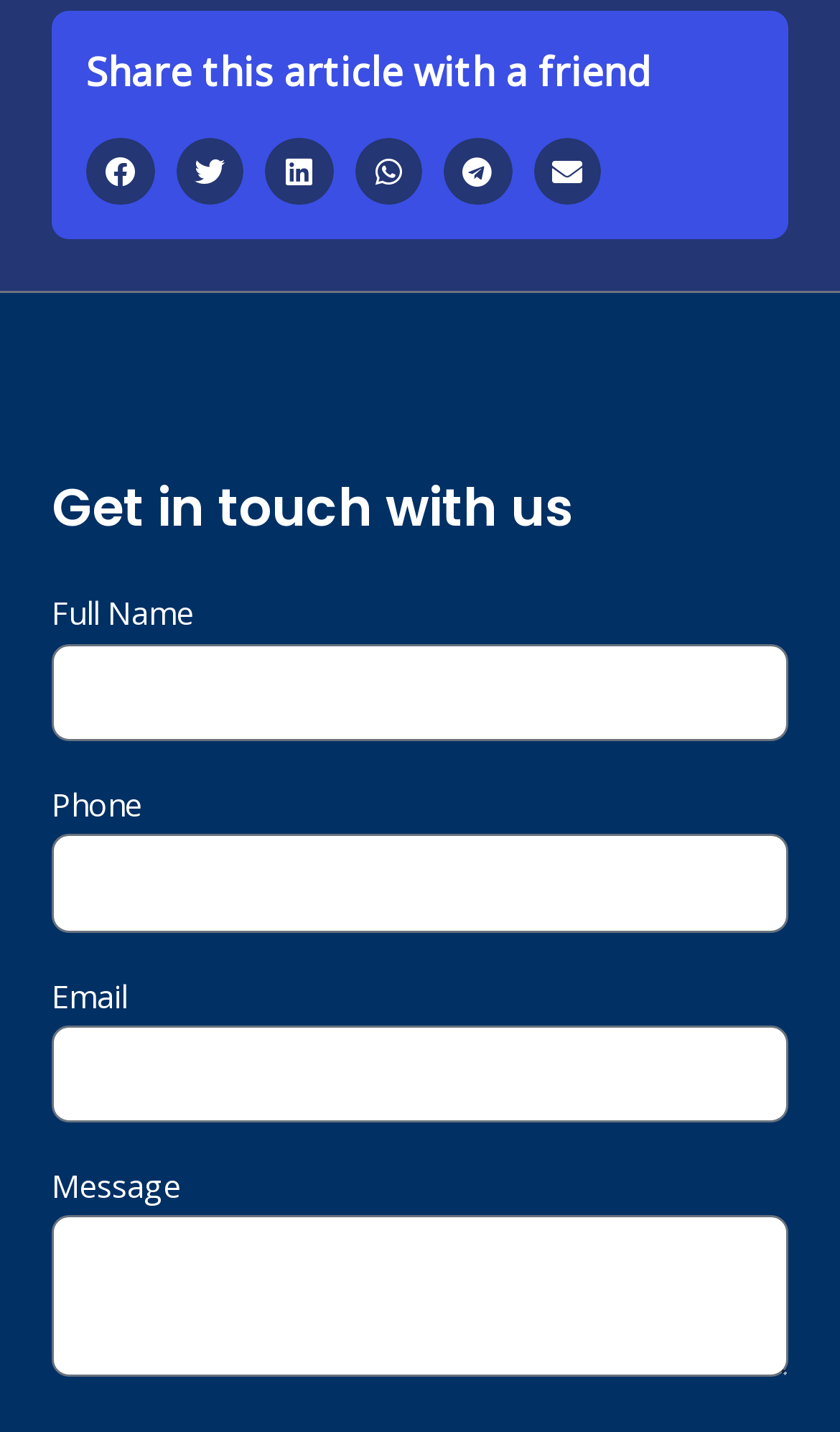How many social media platforms can you share this article on?
Refer to the image and provide a one-word or short phrase answer.

6